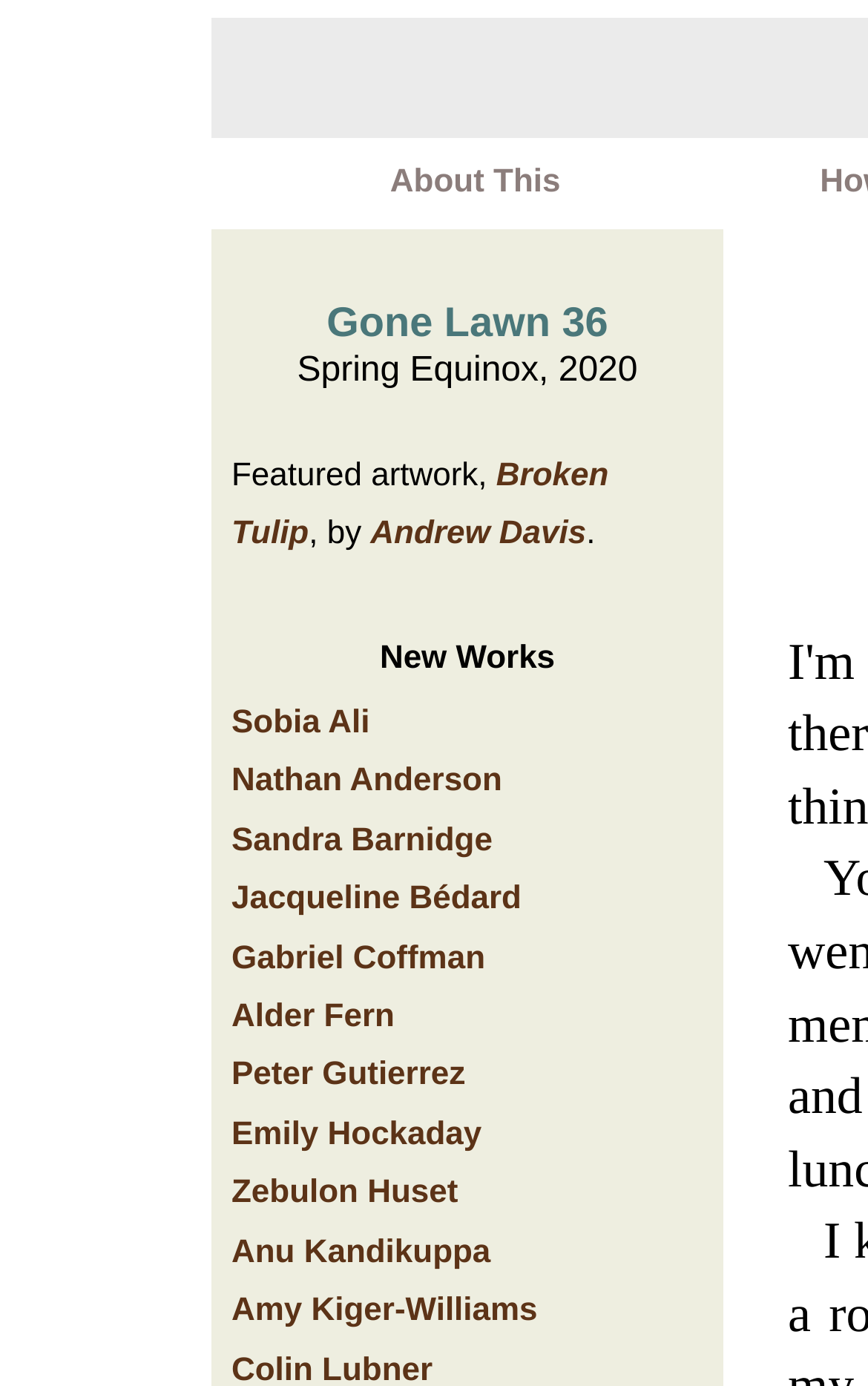Identify the bounding box for the UI element described as: "Emily Hockaday". Ensure the coordinates are four float numbers between 0 and 1, formatted as [left, top, right, bottom].

[0.267, 0.806, 0.555, 0.832]